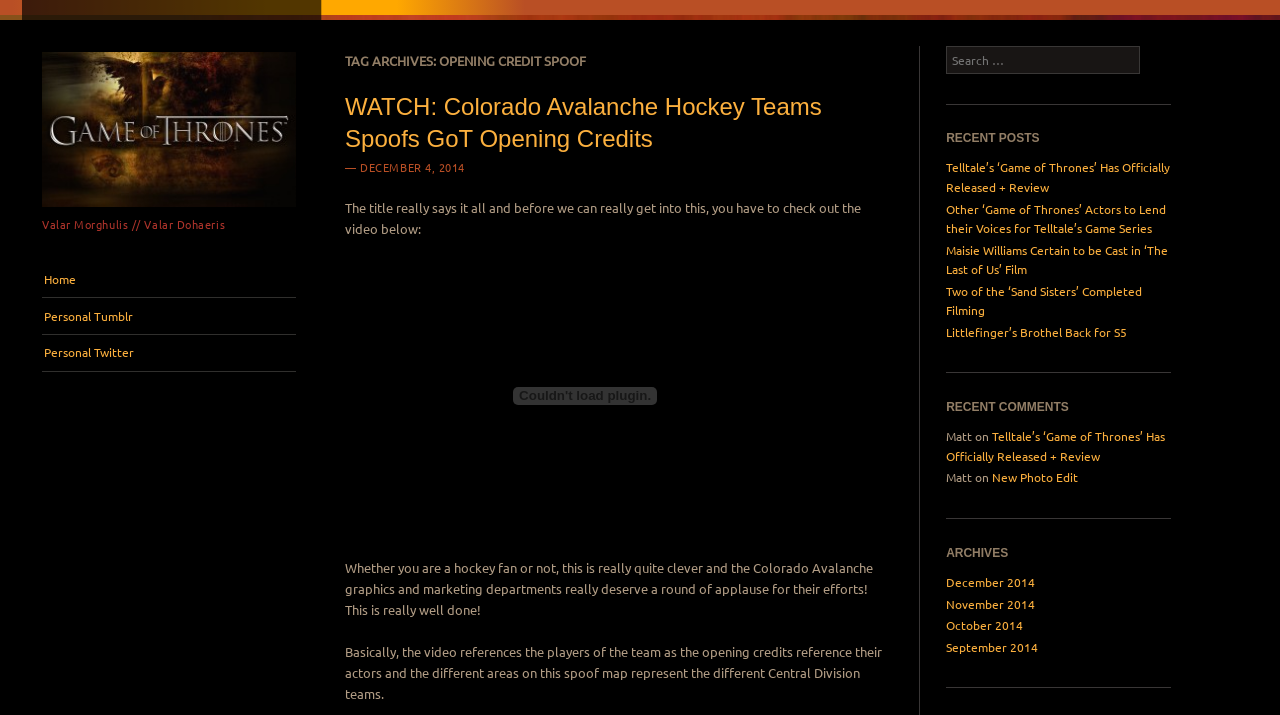How many recent posts are listed?
Give a single word or phrase as your answer by examining the image.

5